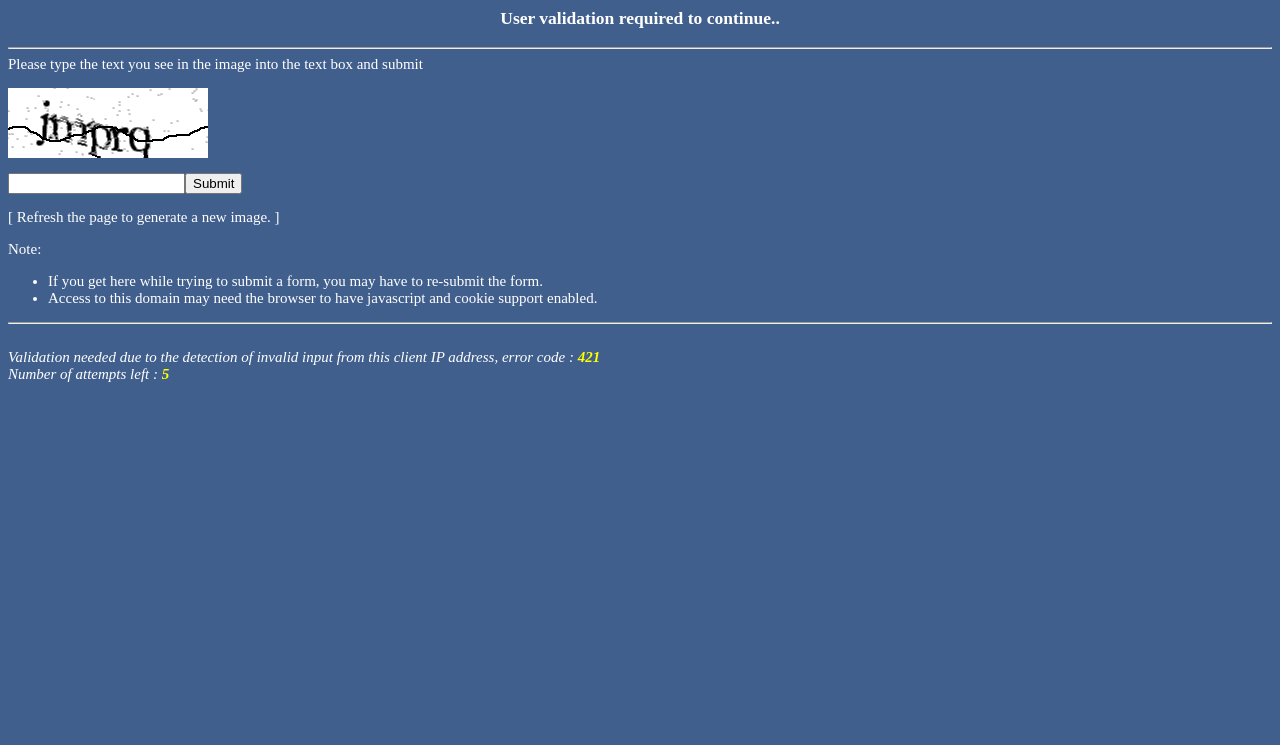What should the user do to proceed? Based on the screenshot, please respond with a single word or phrase.

Type text in image